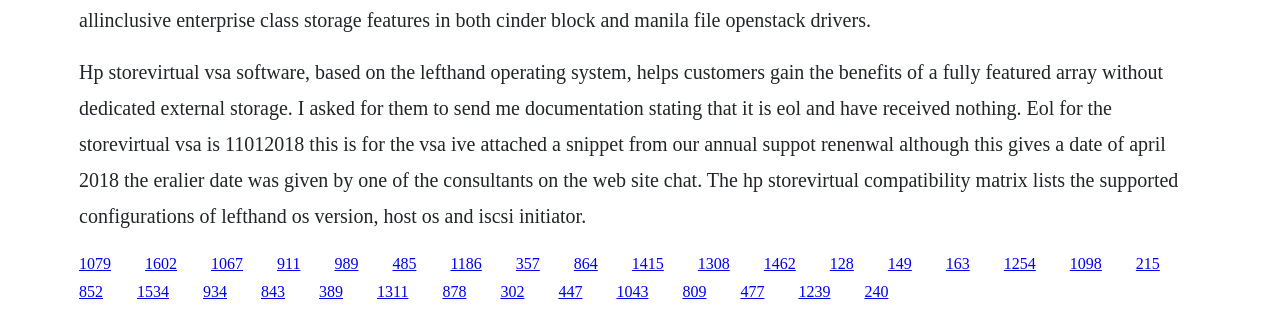Locate the bounding box coordinates of the area that needs to be clicked to fulfill the following instruction: "Click the link '1079'". The coordinates should be in the format of four float numbers between 0 and 1, namely [left, top, right, bottom].

[0.062, 0.808, 0.087, 0.862]